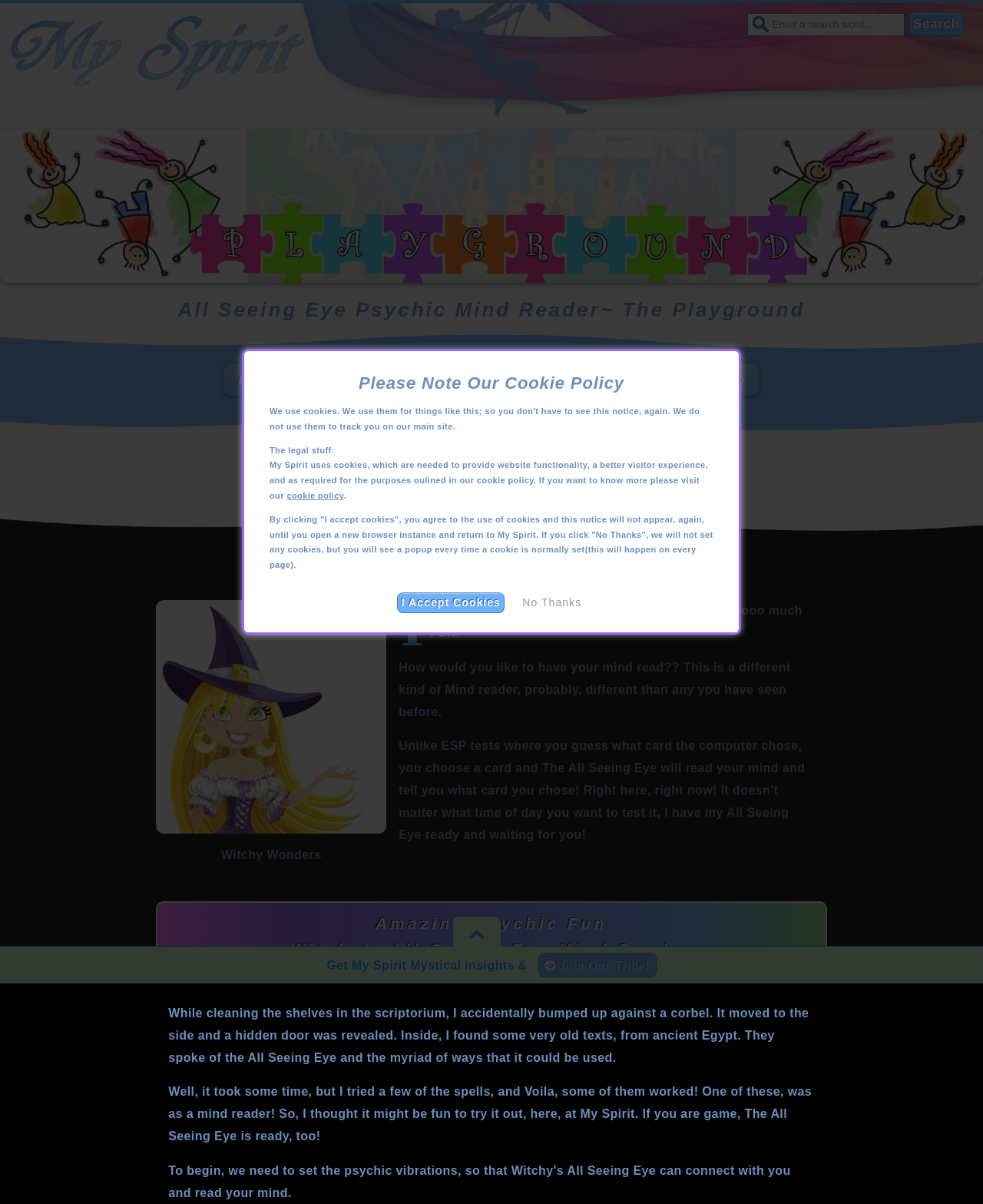Carefully examine the image and provide an in-depth answer to the question: What is the purpose of the cookies on this website?

I found the answer by reading the static text 'My Spirit uses cookies, which are needed to provide website functionality, a better visitor experience, and as required for the purposes outlined in our cookie policy.' which explains the purpose of the cookies on this website.